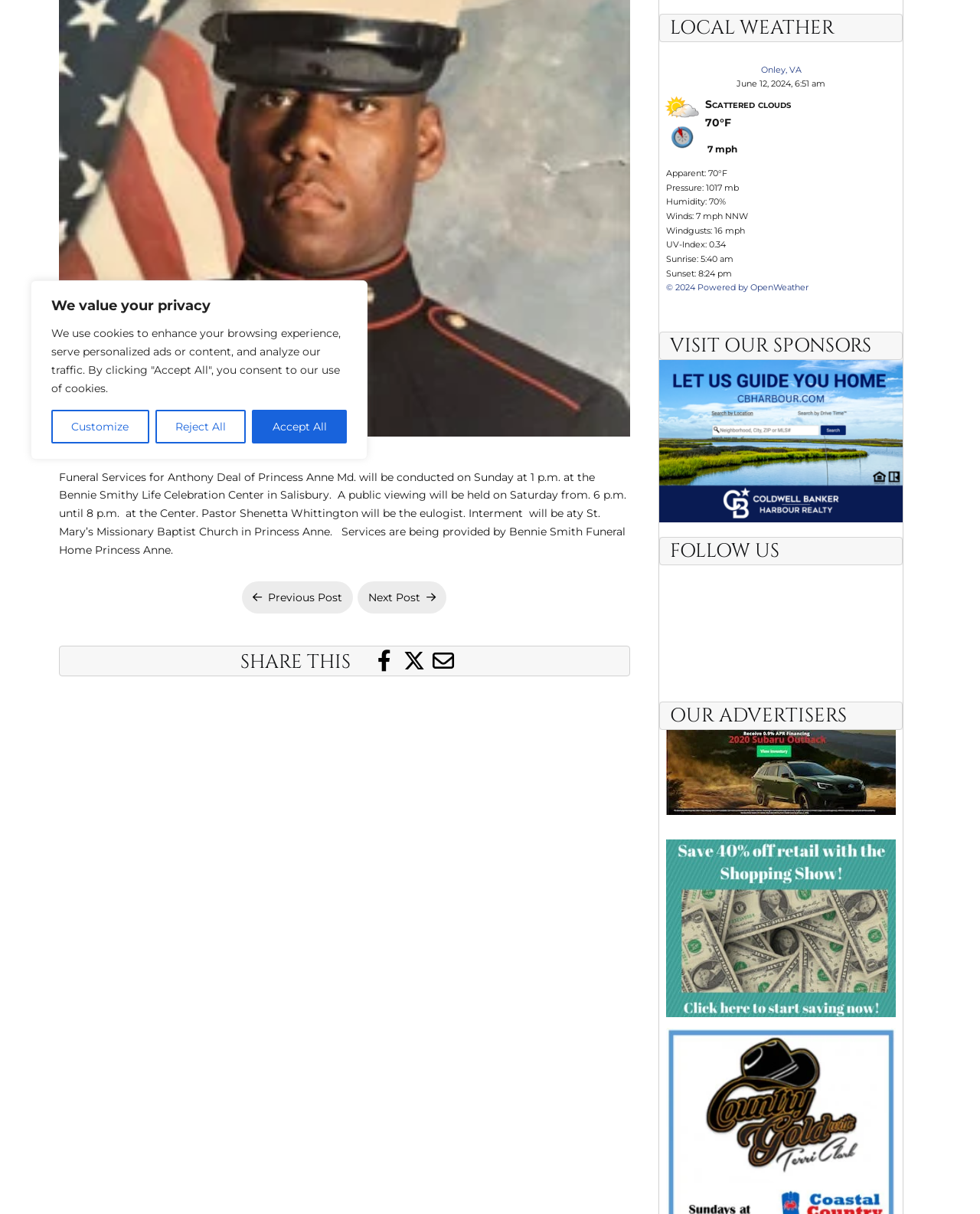Using the element description: "alt="Coldwell Banker Harbour Realty"", determine the bounding box coordinates. The coordinates should be in the format [left, top, right, bottom], with values between 0 and 1.

[0.673, 0.297, 0.921, 0.43]